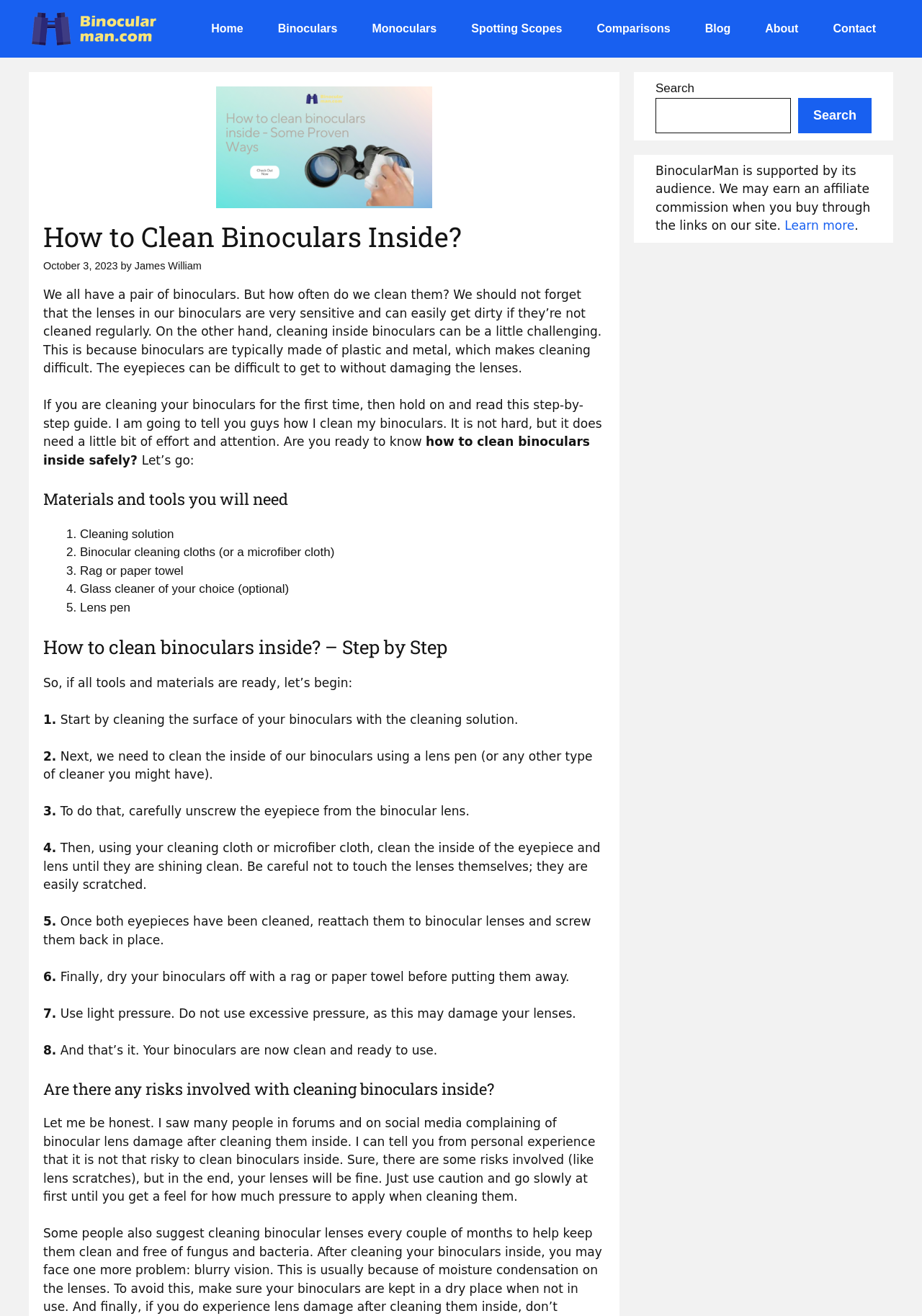Please identify the bounding box coordinates of the element that needs to be clicked to execute the following command: "Click the 'Binocularman.com' logo". Provide the bounding box using four float numbers between 0 and 1, formatted as [left, top, right, bottom].

[0.031, 0.016, 0.172, 0.027]